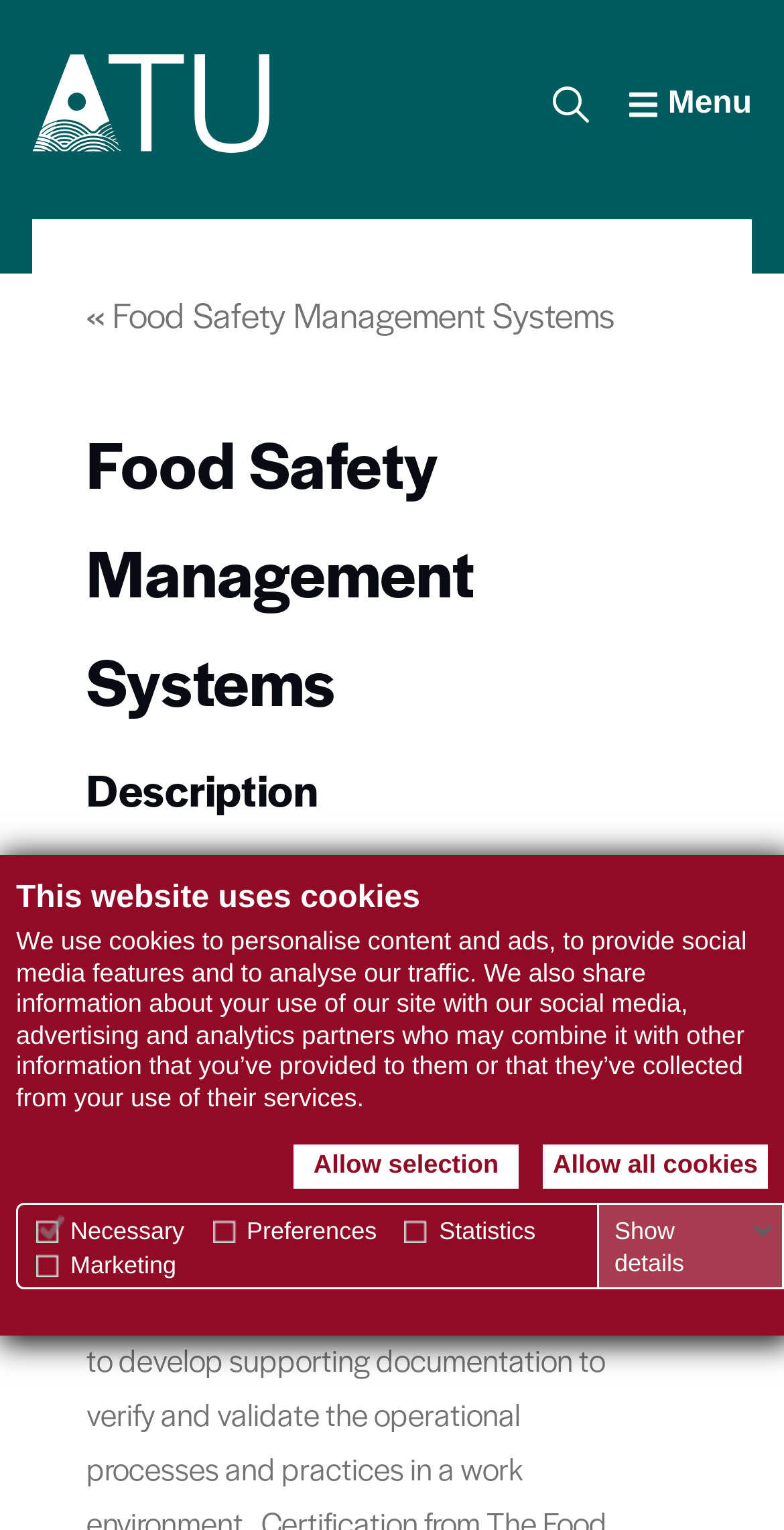Provide a short answer using a single word or phrase for the following question: 
What is the text above the 'Search' button?

ATU - Atlantic Technological University